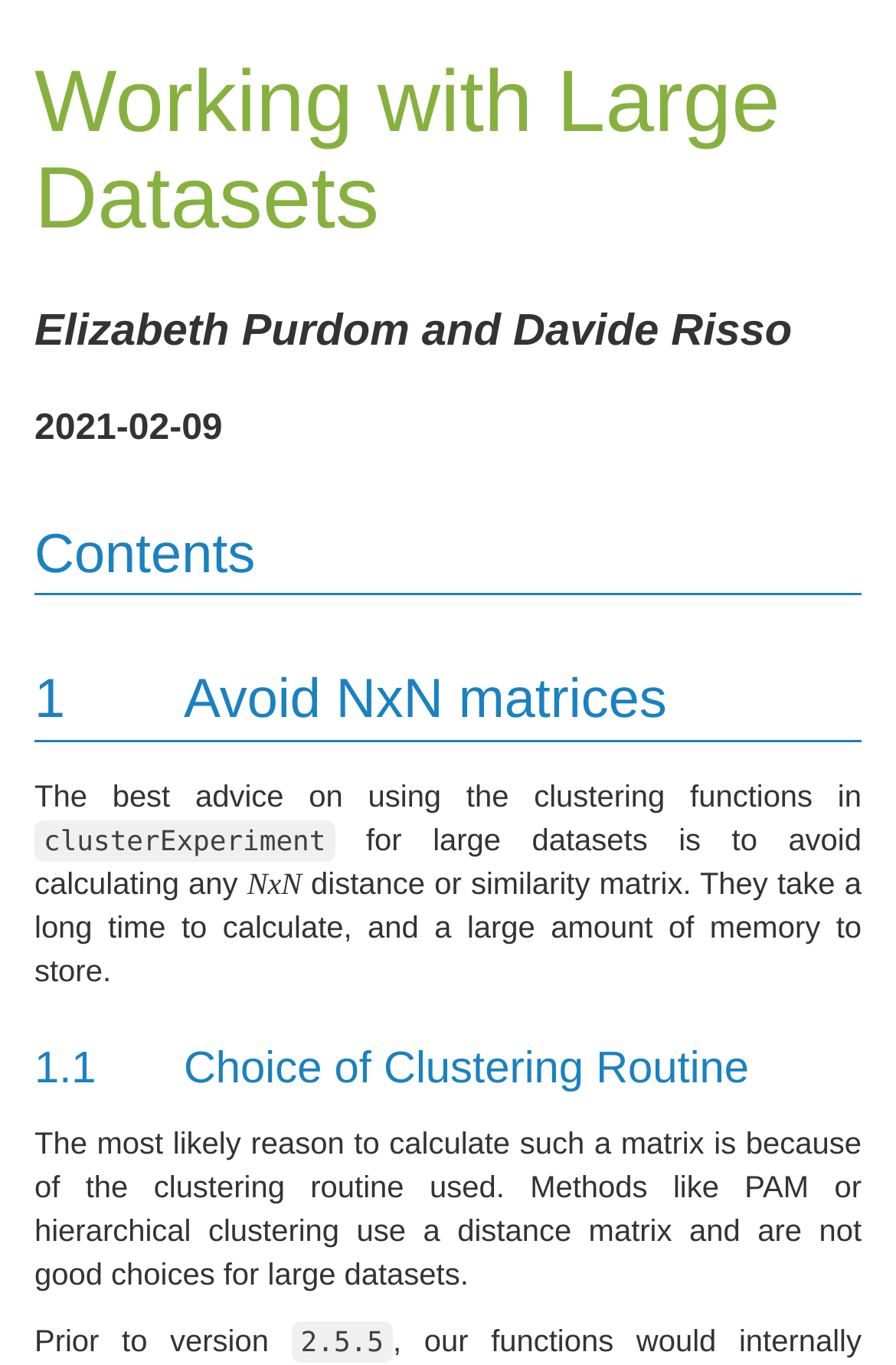Please answer the following question using a single word or phrase: What is the version mentioned in the article?

2.5.5